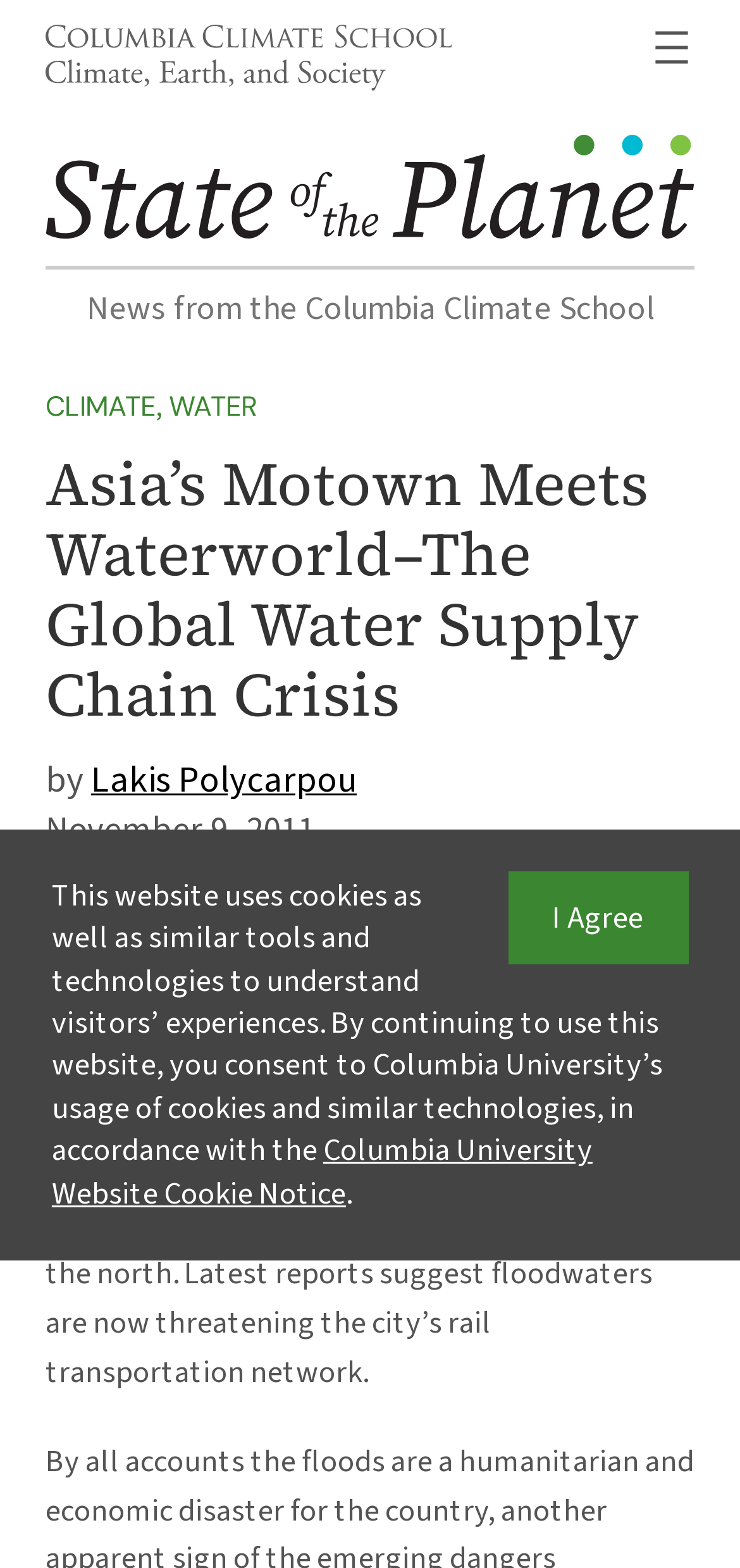Your task is to find and give the main heading text of the webpage.

Asia’s Motown Meets Waterworld–The Global Water Supply Chain Crisis